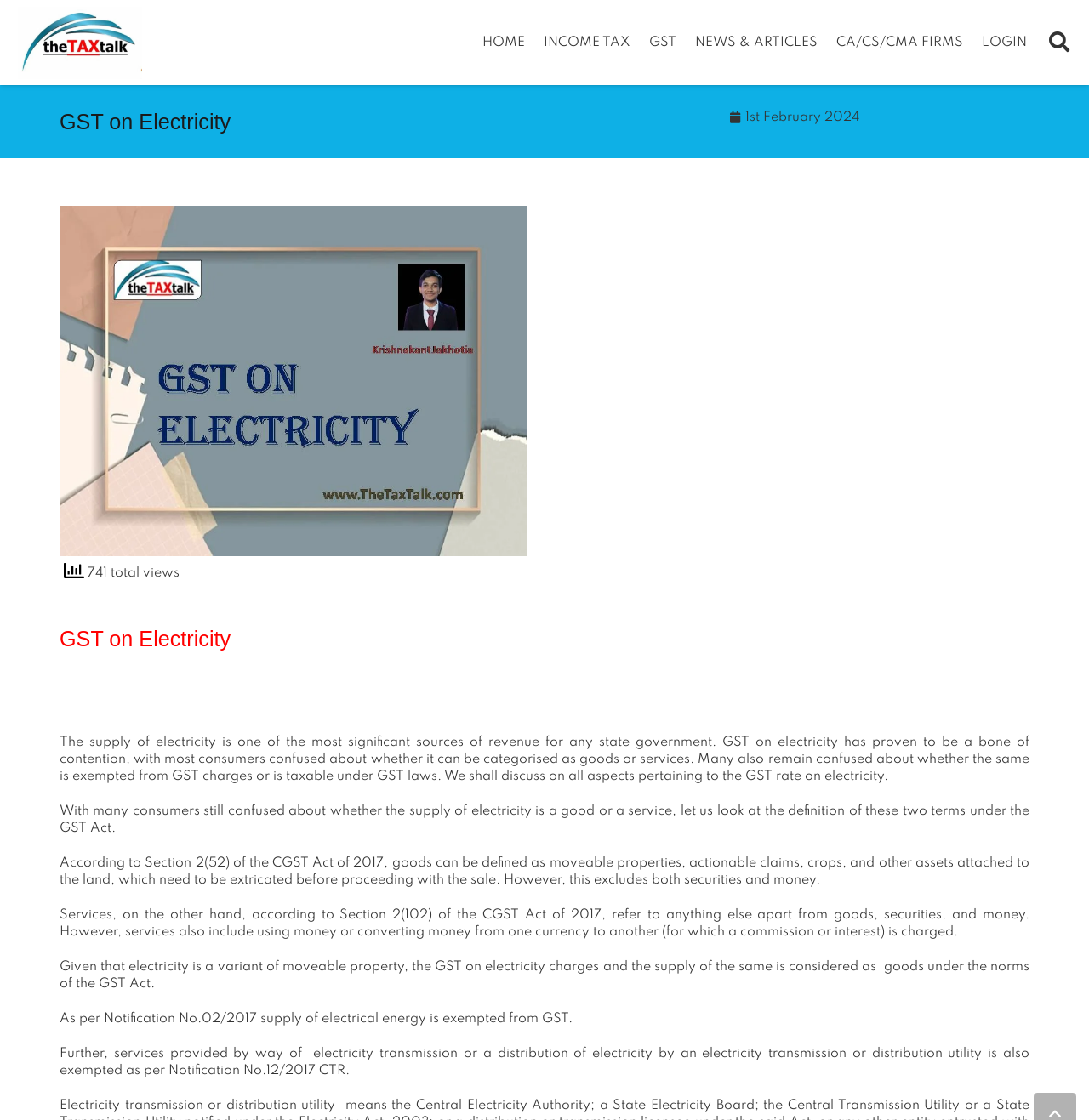Could you highlight the region that needs to be clicked to execute the instruction: "Read more about GST on Electricity"?

[0.055, 0.097, 0.637, 0.12]